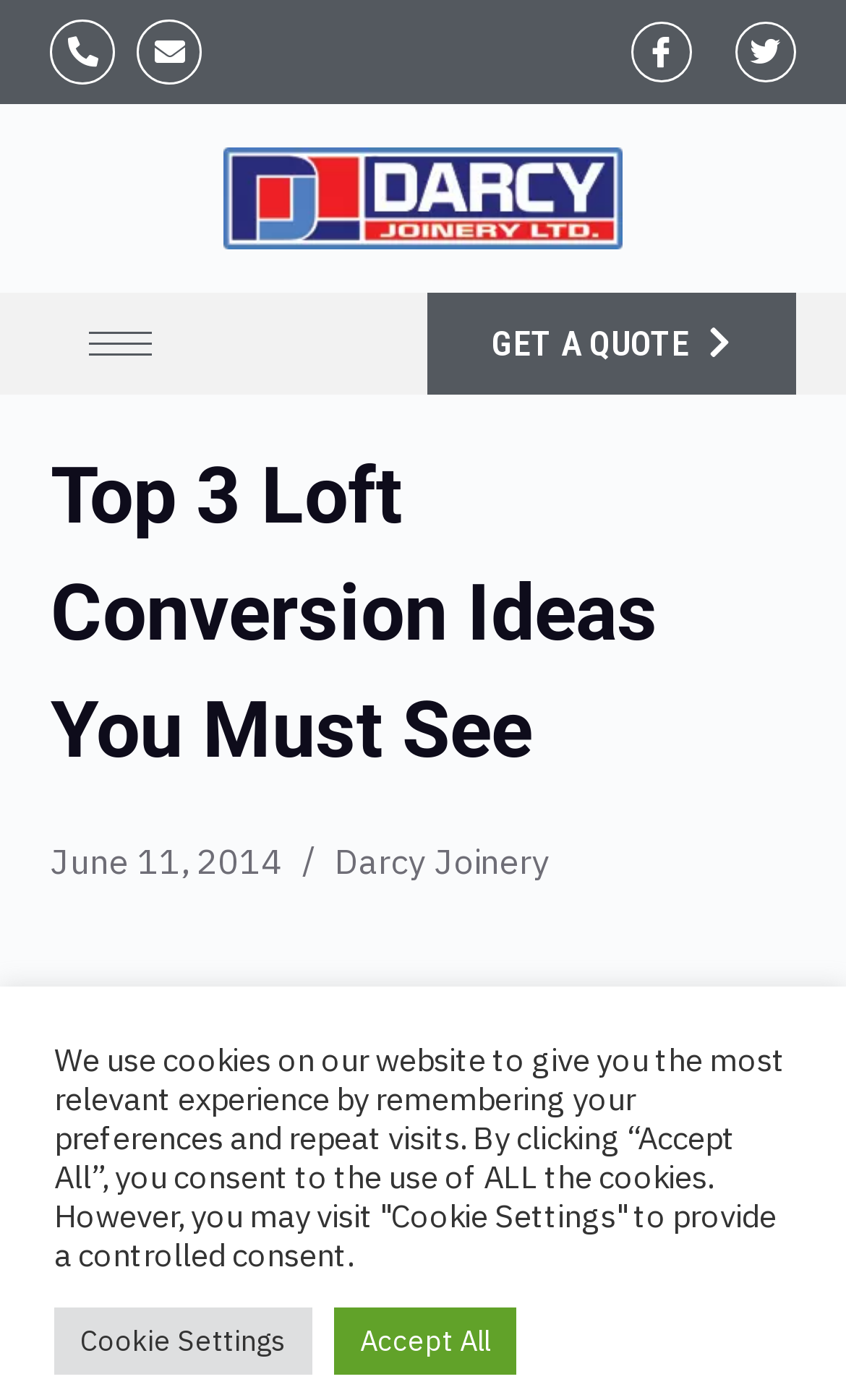Find and specify the bounding box coordinates that correspond to the clickable region for the instruction: "login to pos4d slot".

None